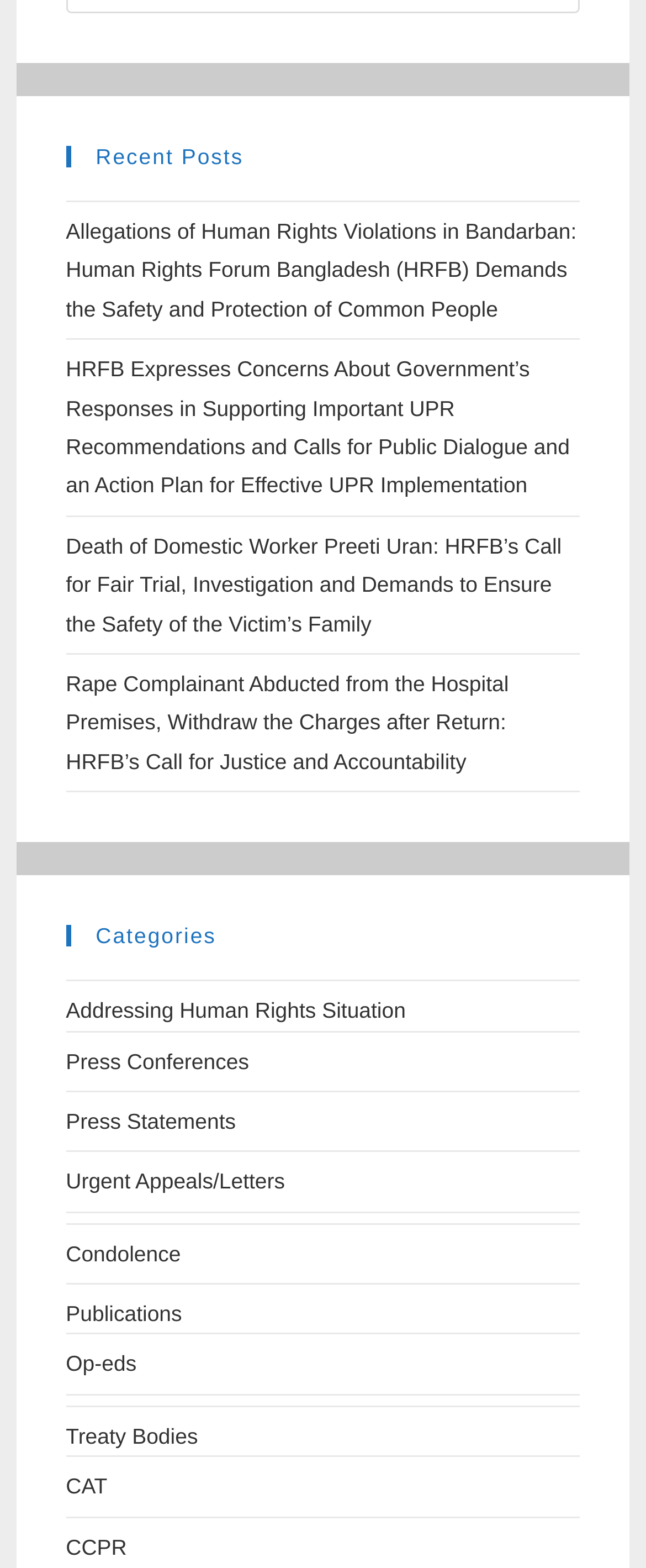Give a short answer to this question using one word or a phrase:
What is the last category listed?

CCPR